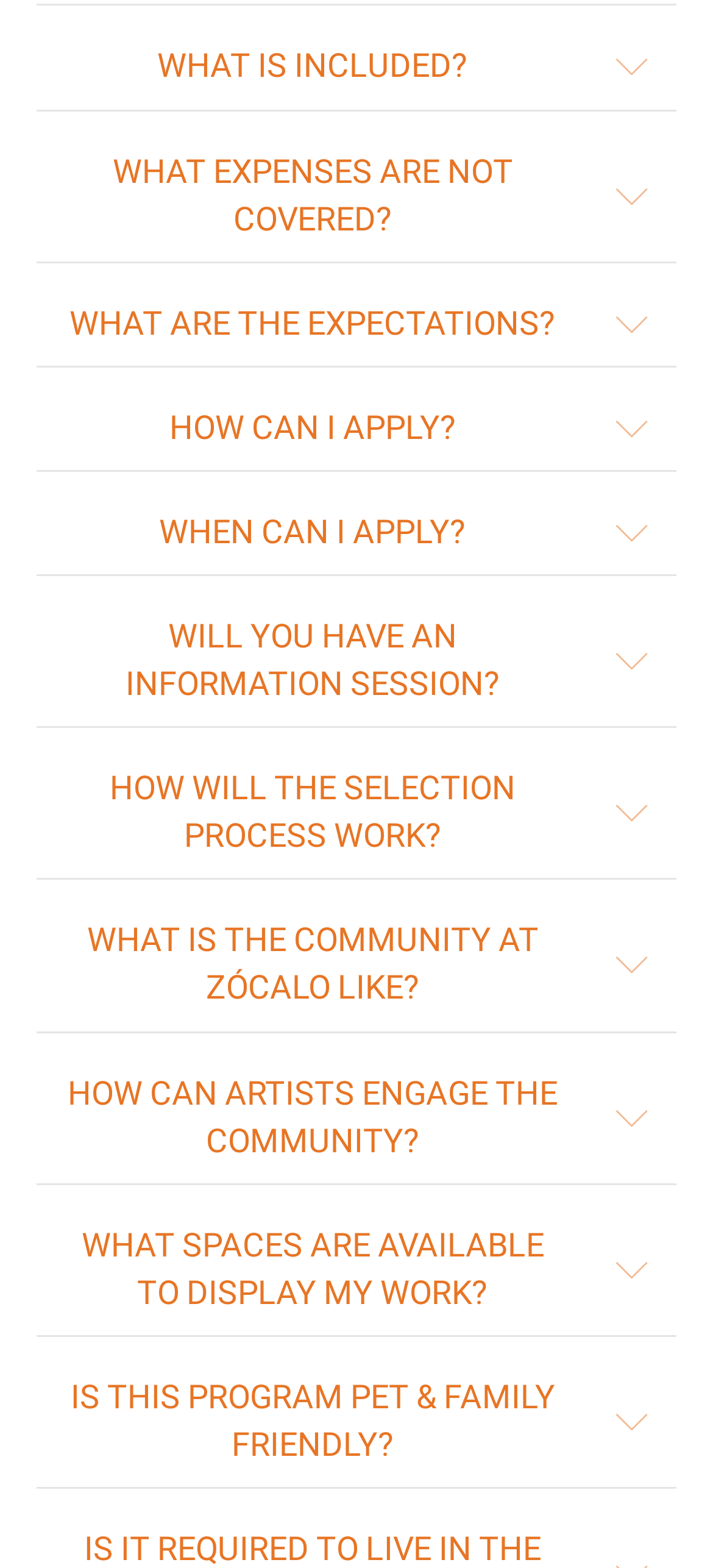What is the last accordion tab about?
Analyze the image and deliver a detailed answer to the question.

The last accordion tab is labeled 'IS THIS PROGRAM PET & FAMILY FRIENDLY?' which suggests that it contains information about whether the program is suitable for people with pets or families.